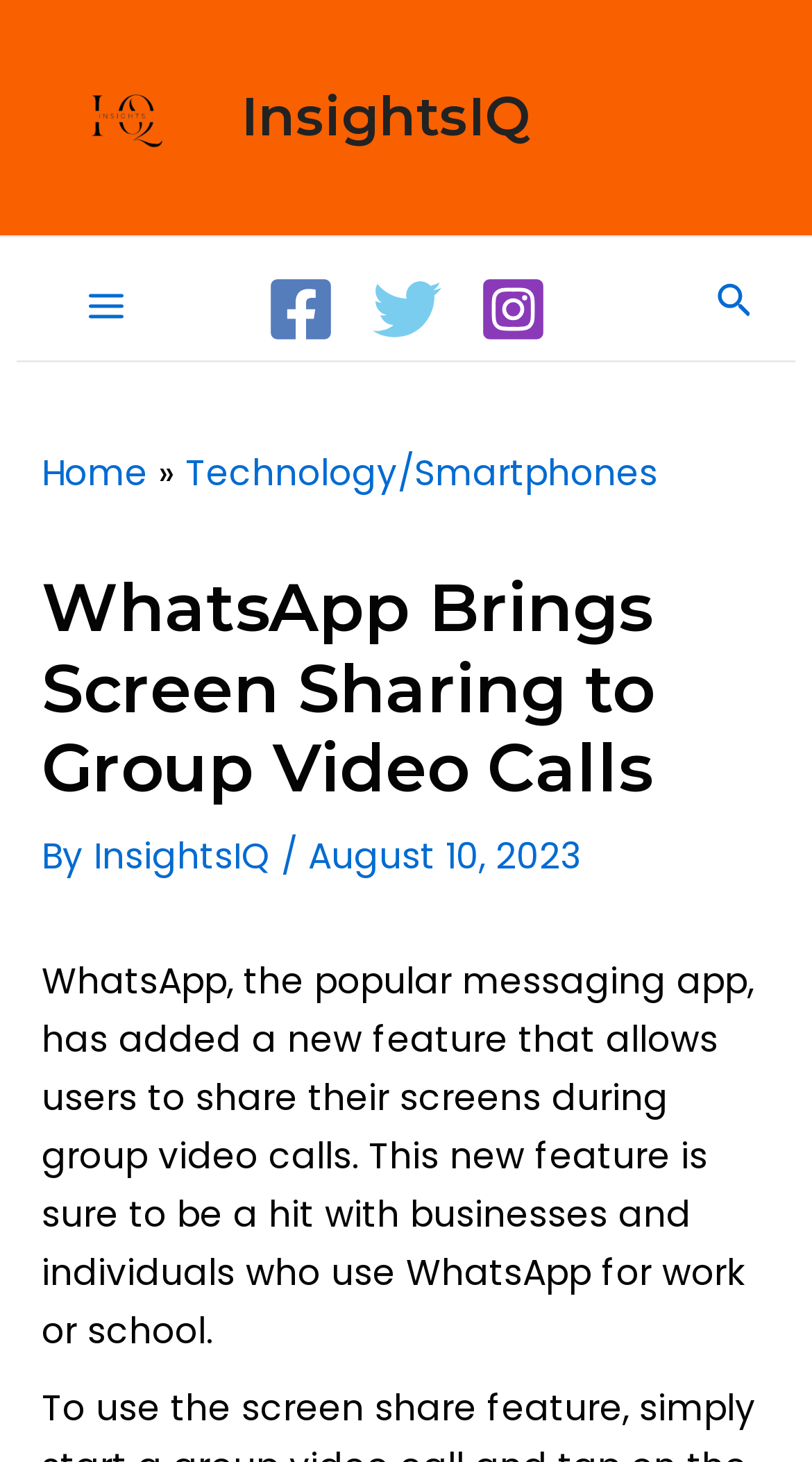Please specify the coordinates of the bounding box for the element that should be clicked to carry out this instruction: "Go to the Home page". The coordinates must be four float numbers between 0 and 1, formatted as [left, top, right, bottom].

[0.051, 0.306, 0.182, 0.34]